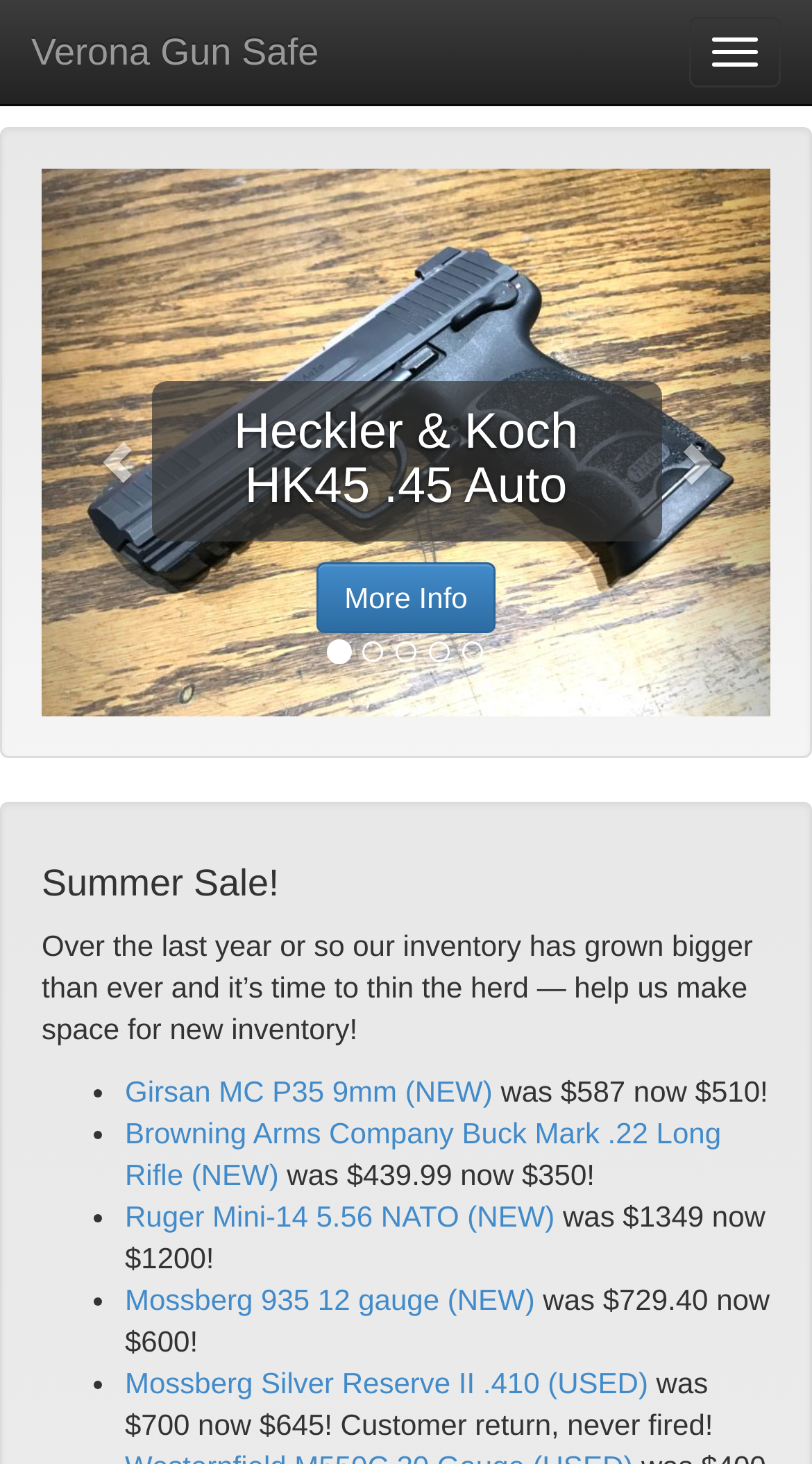Determine the coordinates of the bounding box for the clickable area needed to execute this instruction: "go to previous post".

None